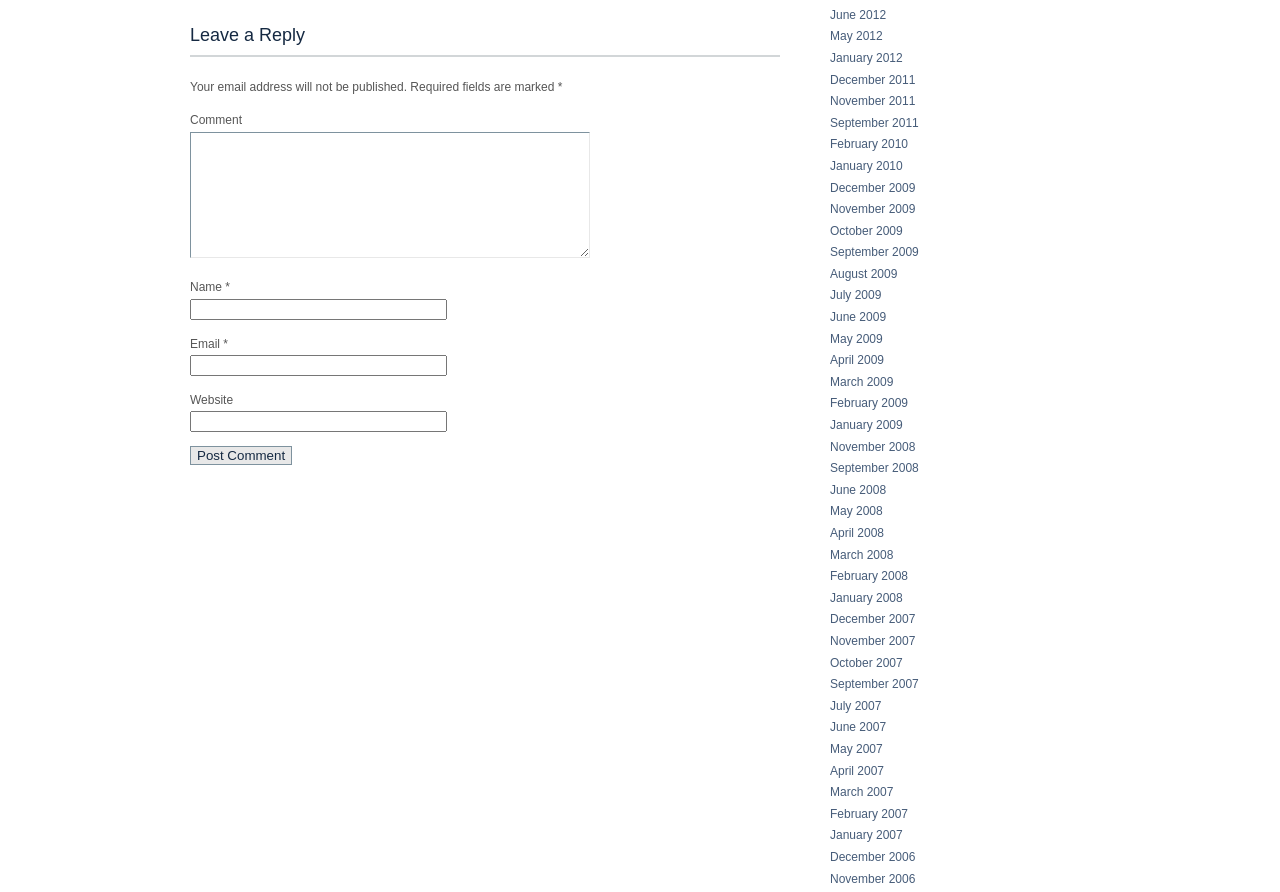Please give a succinct answer using a single word or phrase:
What is the function of the 'Post Comment' button?

To submit a comment